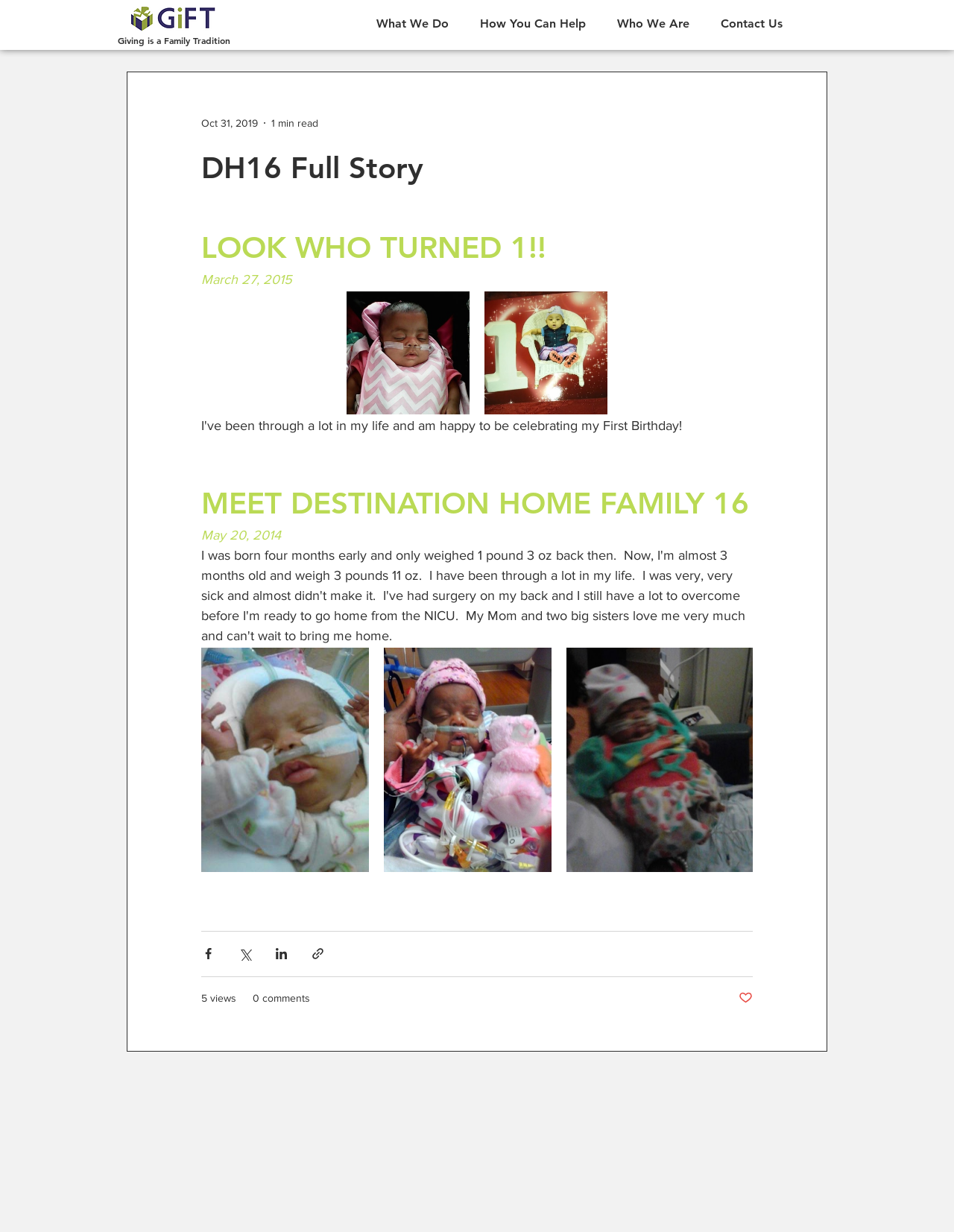Give a concise answer using one word or a phrase to the following question:
How many images are on this webpage?

7